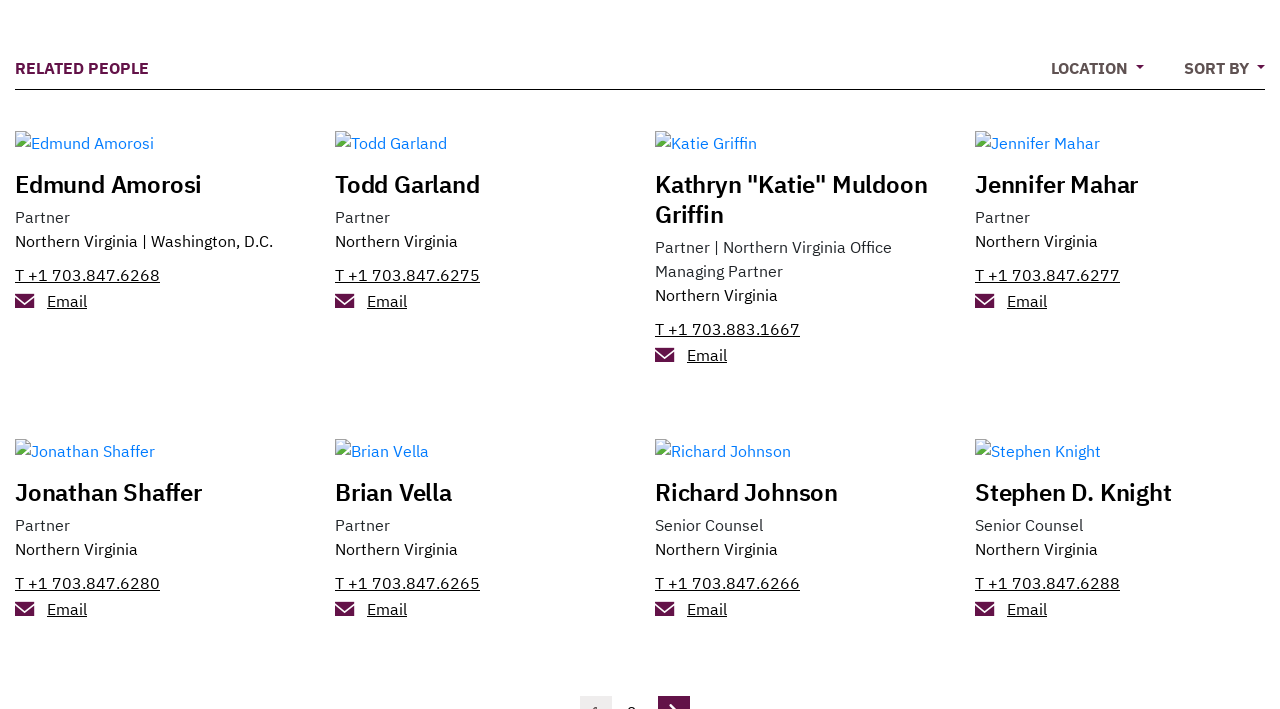Identify the bounding box coordinates of the part that should be clicked to carry out this instruction: "Contact Todd Garland via email".

[0.262, 0.408, 0.488, 0.442]